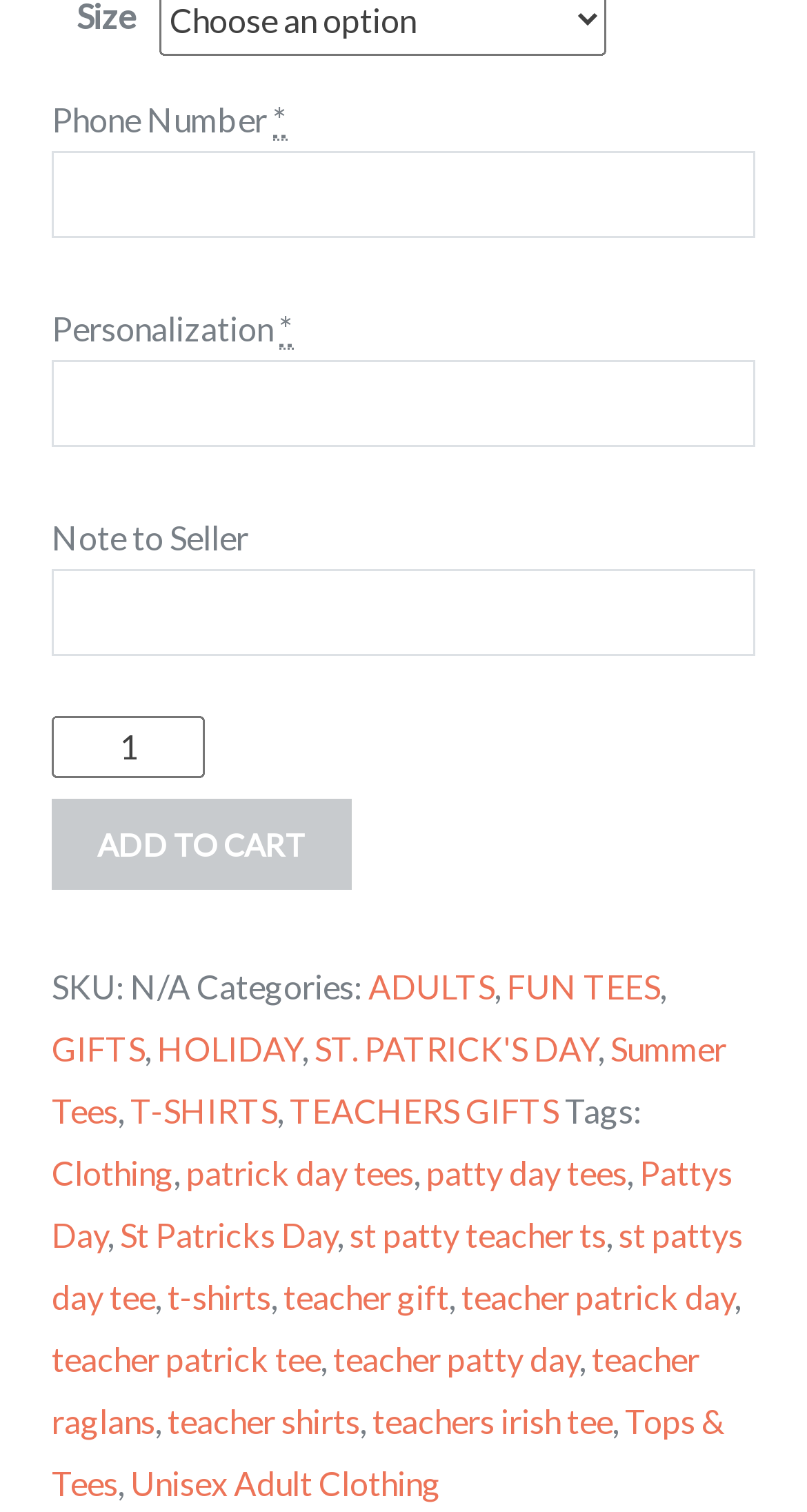Locate the bounding box coordinates of the area where you should click to accomplish the instruction: "Select product quantity".

[0.064, 0.474, 0.254, 0.515]